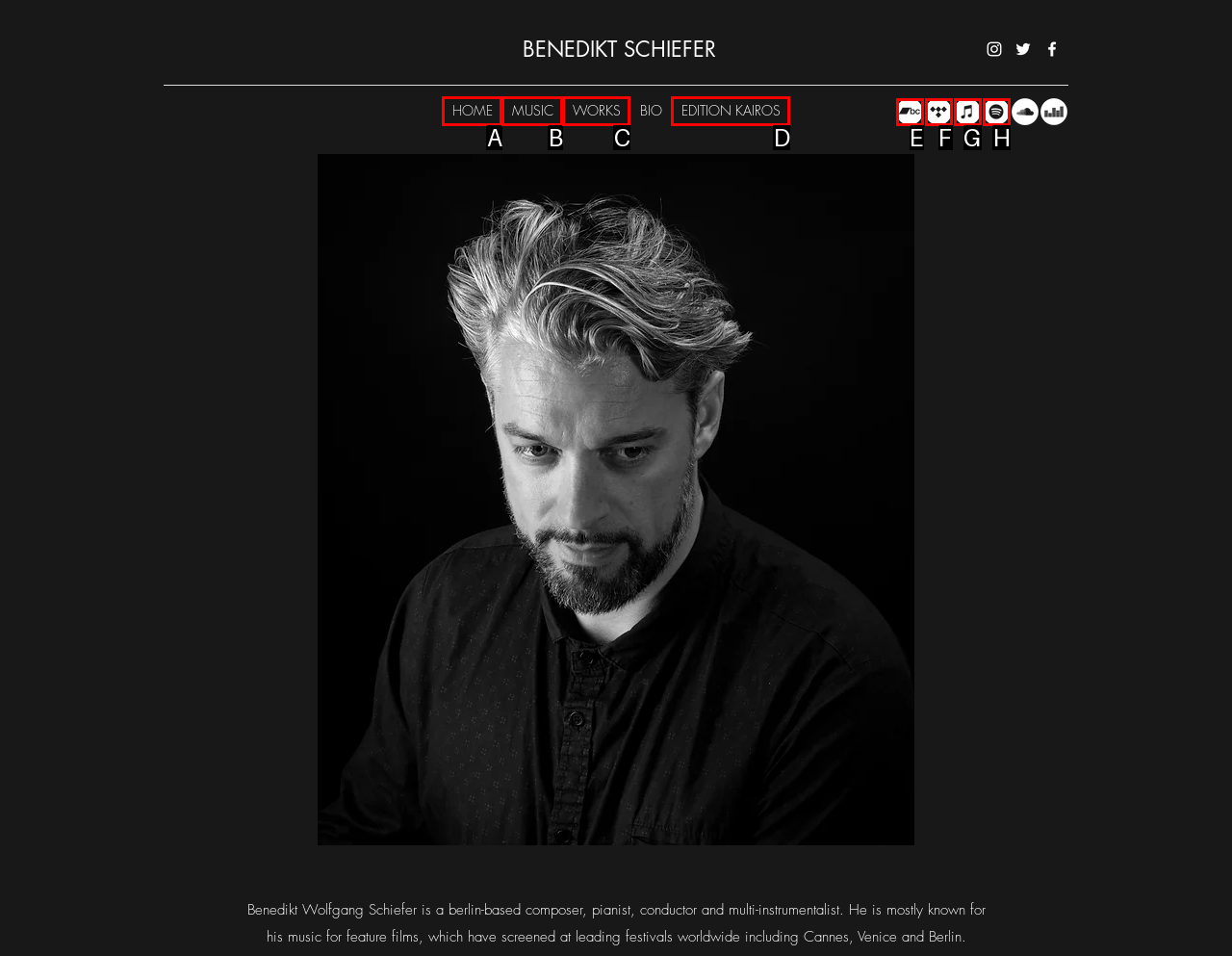Determine the HTML element to click for the instruction: Listen to music on Spotify.
Answer with the letter corresponding to the correct choice from the provided options.

H